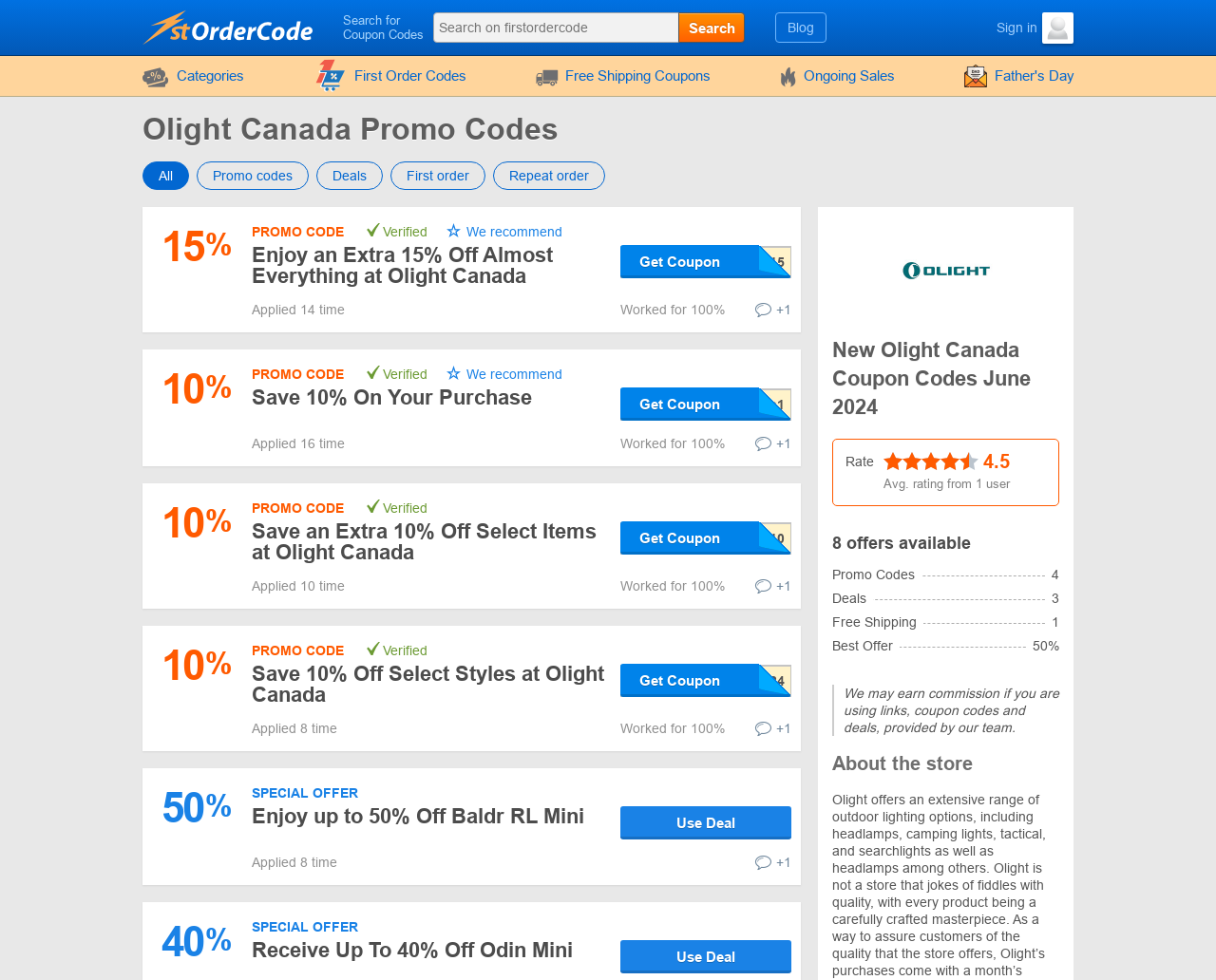Provide an in-depth caption for the elements present on the webpage.

The webpage is about Olight Canada promo codes and deals. At the top, there is a search bar with a "Search for Coupon Codes" label and a "firstordercode" link. To the right of the search bar, there are links to "Blog" and "Sign in Avatar" with an avatar image. Below the search bar, there are several links to categories, including "Categories", "First Order Codes", "Free Shipping Coupons", "Ongoing Sales", and "Father's Day" with a corresponding image.

The main content of the webpage is a list of promo codes and deals. Each promo code is displayed with a "PROMO CODE" label, followed by a description of the deal, such as "Enjoy an Extra 15% Off Almost Everything at Olight Canada". There are also "Get Coupon" or "Use Deal" links and ratings with the number of times the promo code has been applied. Some promo codes have a "Verified" label.

The promo codes are organized into sections, with headings such as "Olight Canada Promo Codes" and "New Olight Canada Coupon Codes June 2024". There is also a rating section with an average rating of 4.5 out of 5 stars.

At the bottom of the webpage, there are more promo codes and deals, including a "SPECIAL OFFER" section with discounts of up to 50% off certain products.